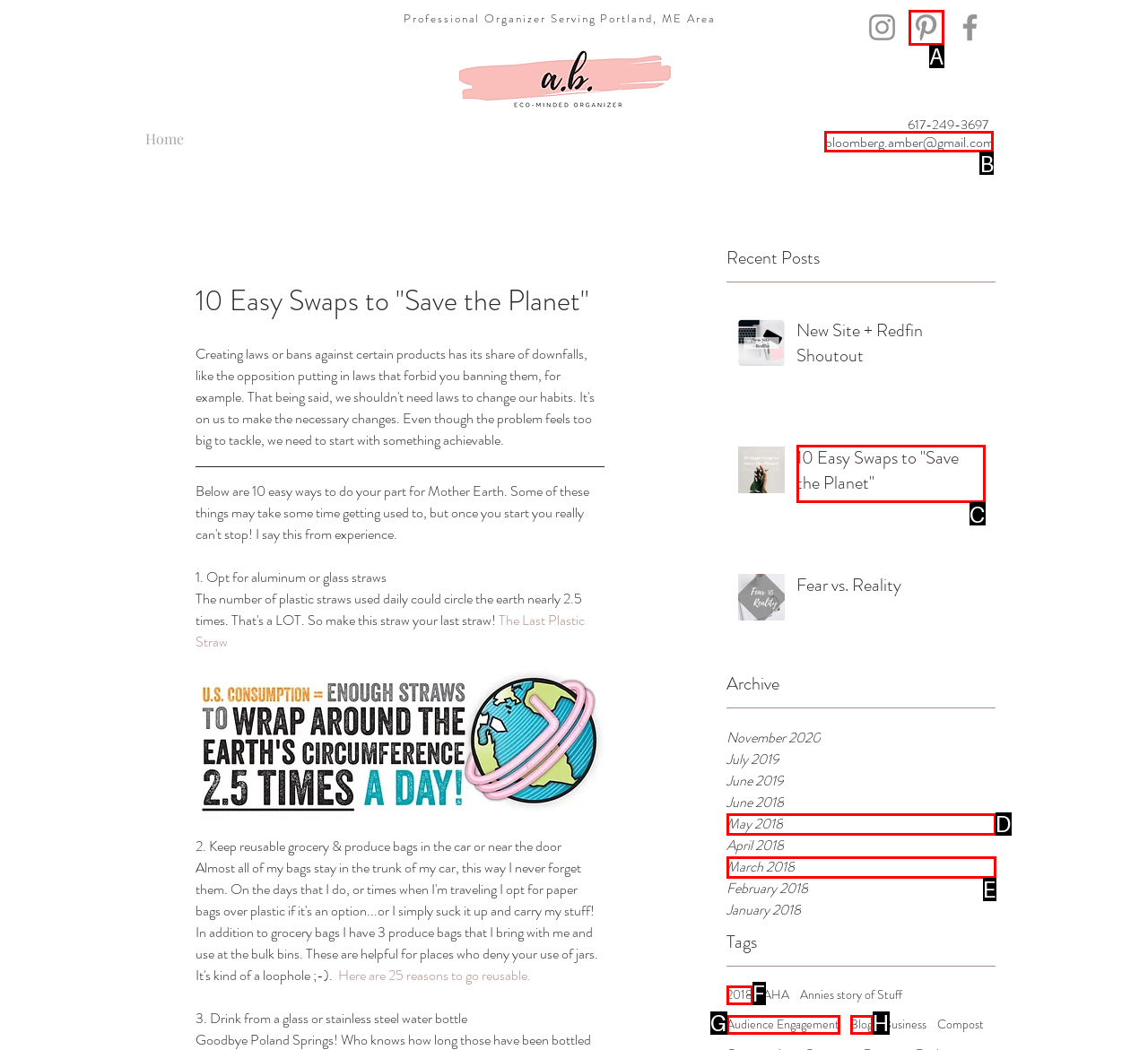Given the task: Read the post '10 Easy Swaps to Save the Planet', point out the letter of the appropriate UI element from the marked options in the screenshot.

C